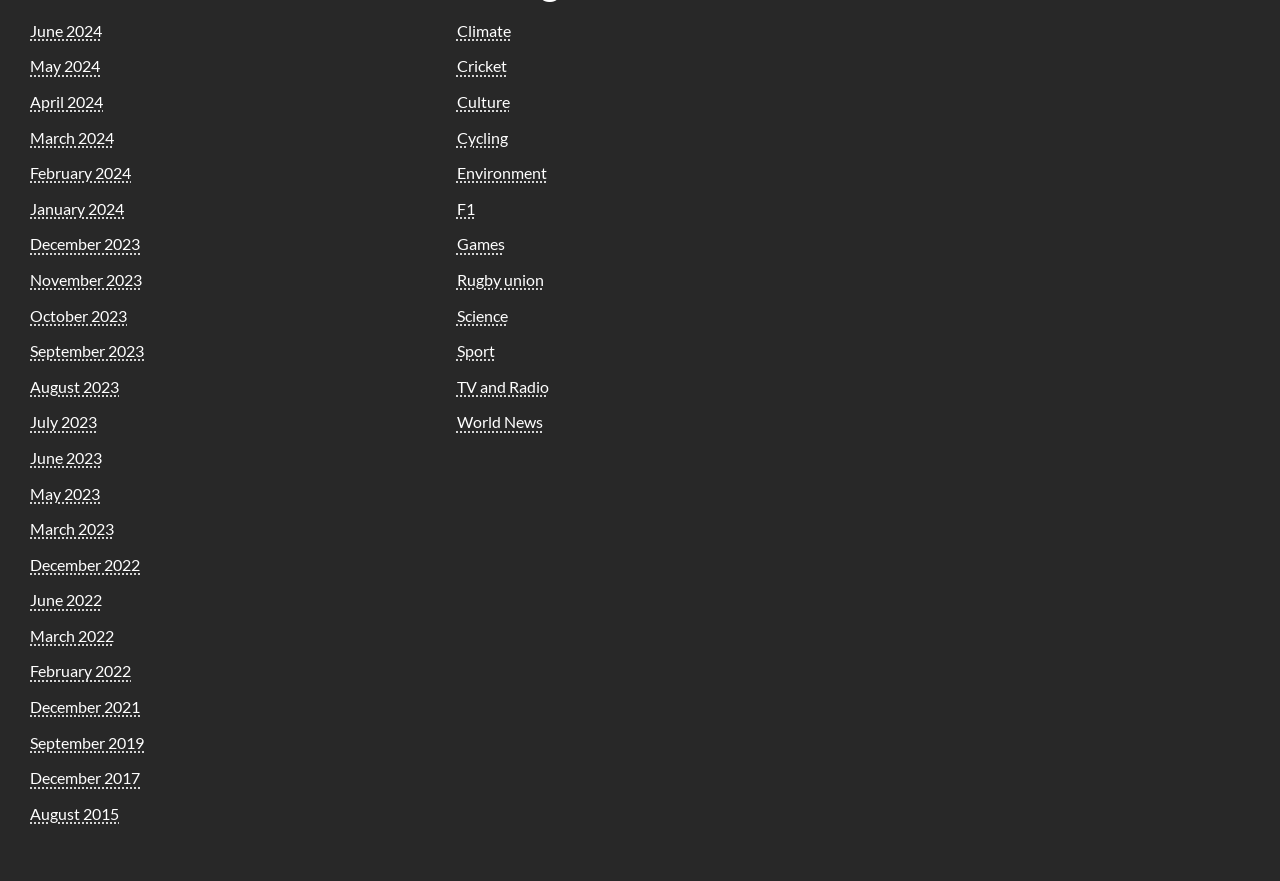Locate the bounding box of the user interface element based on this description: "TV and Radio".

[0.357, 0.428, 0.429, 0.449]